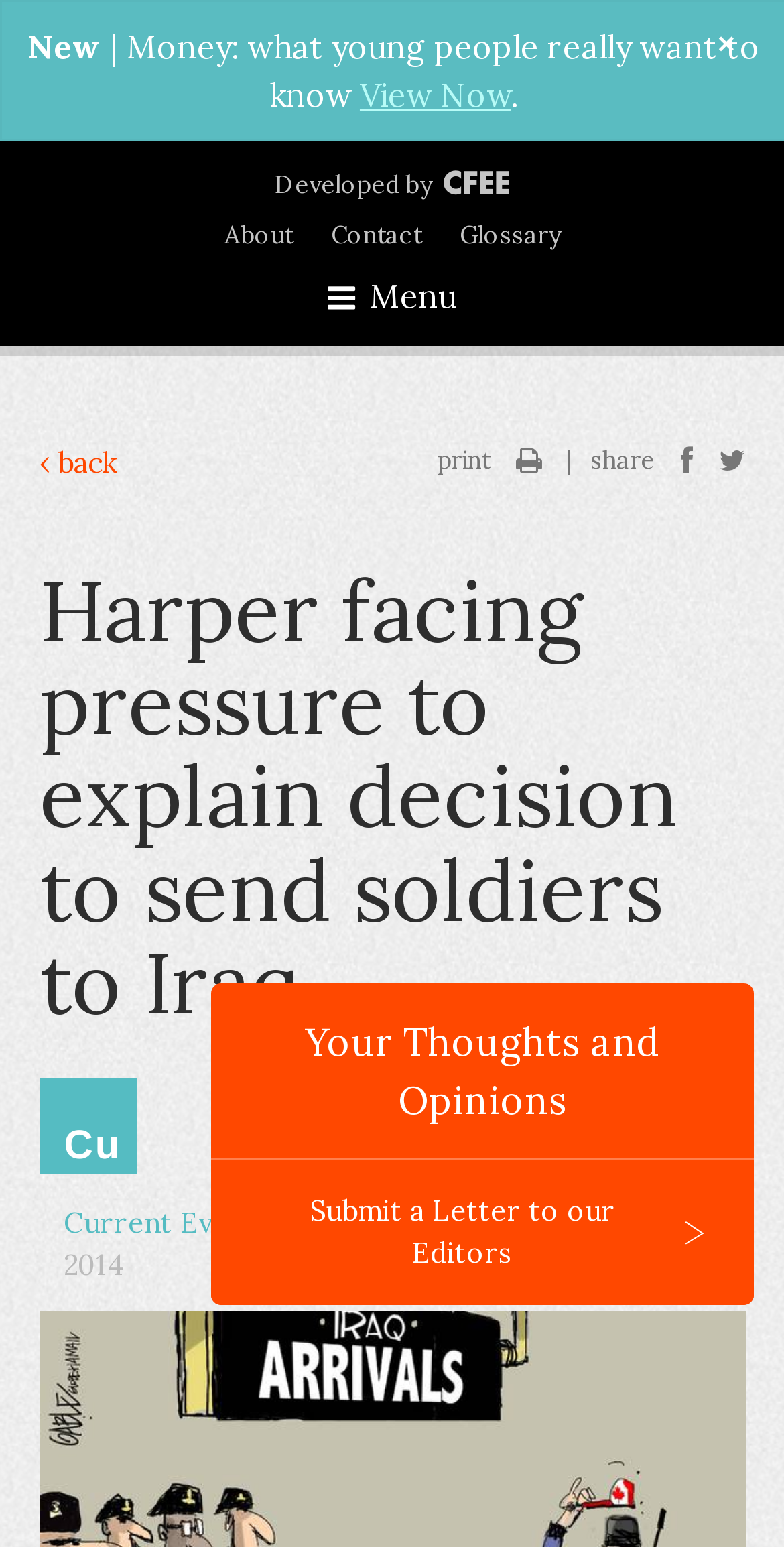Provide a one-word or short-phrase answer to the question:
What can users do with their thoughts and opinions?

Submit a Letter to our Editors